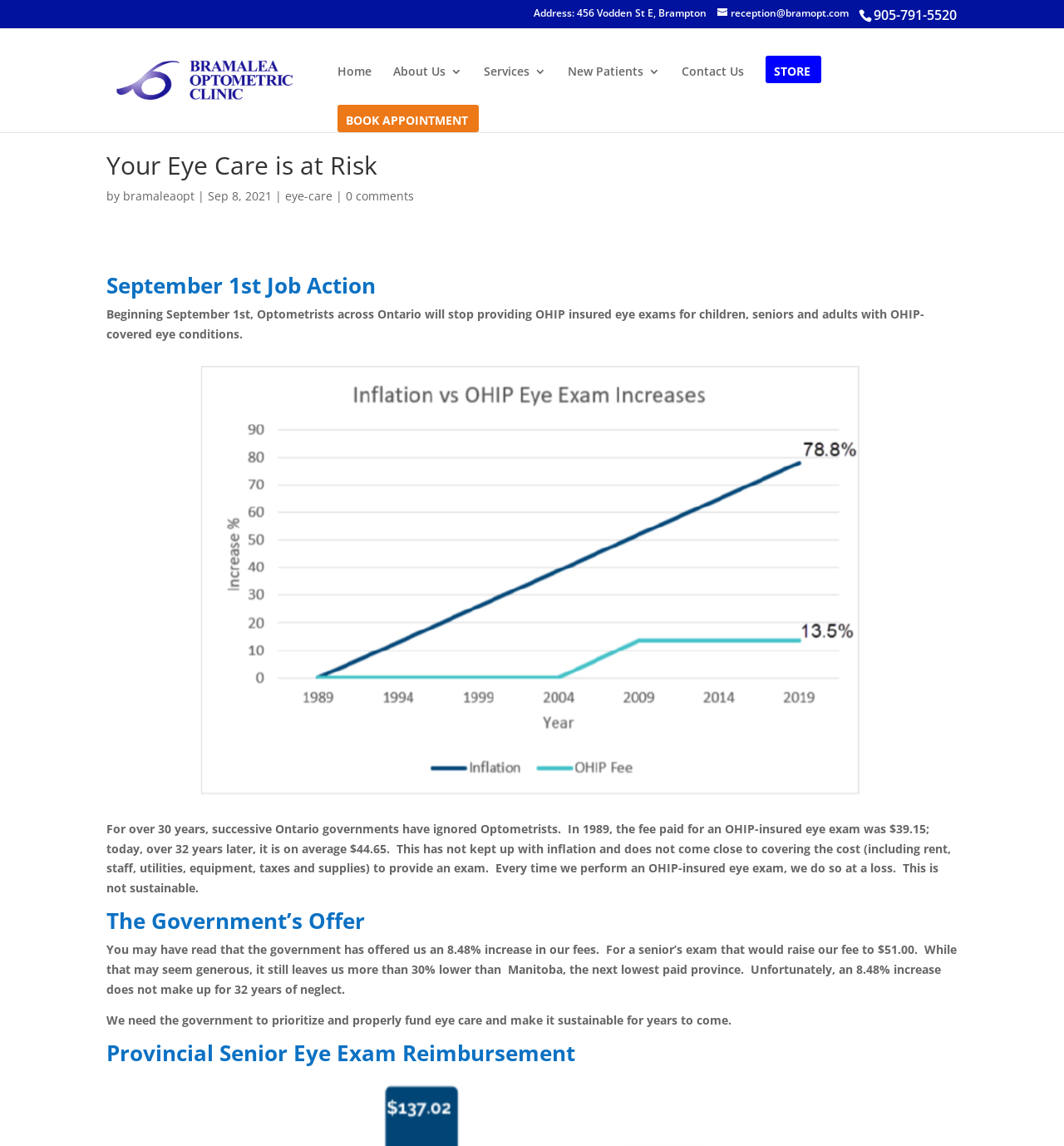Please identify the bounding box coordinates of the area that needs to be clicked to fulfill the following instruction: "View report on Titanic Beach Hotel Hurghada."

None